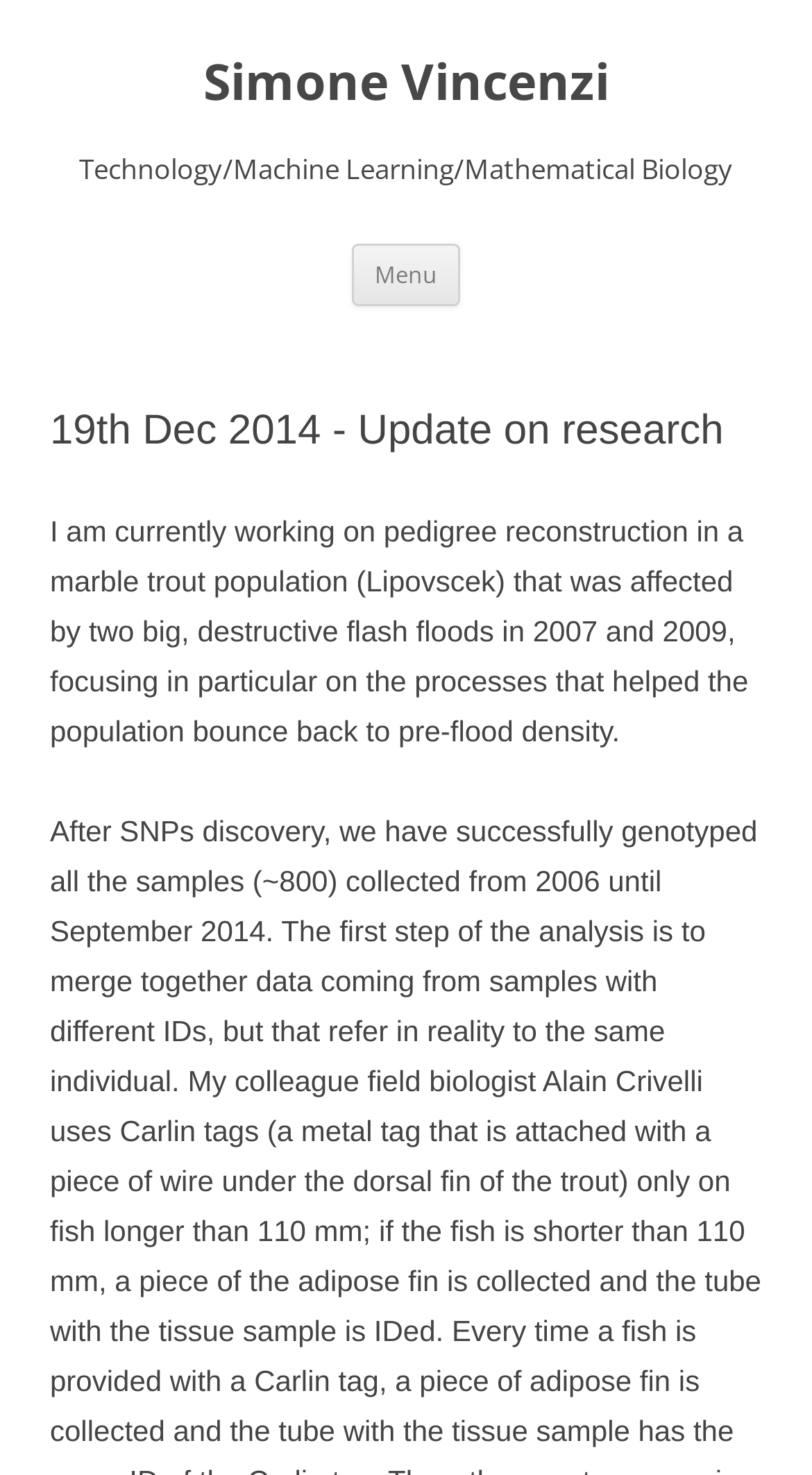Determine the bounding box coordinates of the UI element described by: "Menu".

[0.433, 0.165, 0.567, 0.207]